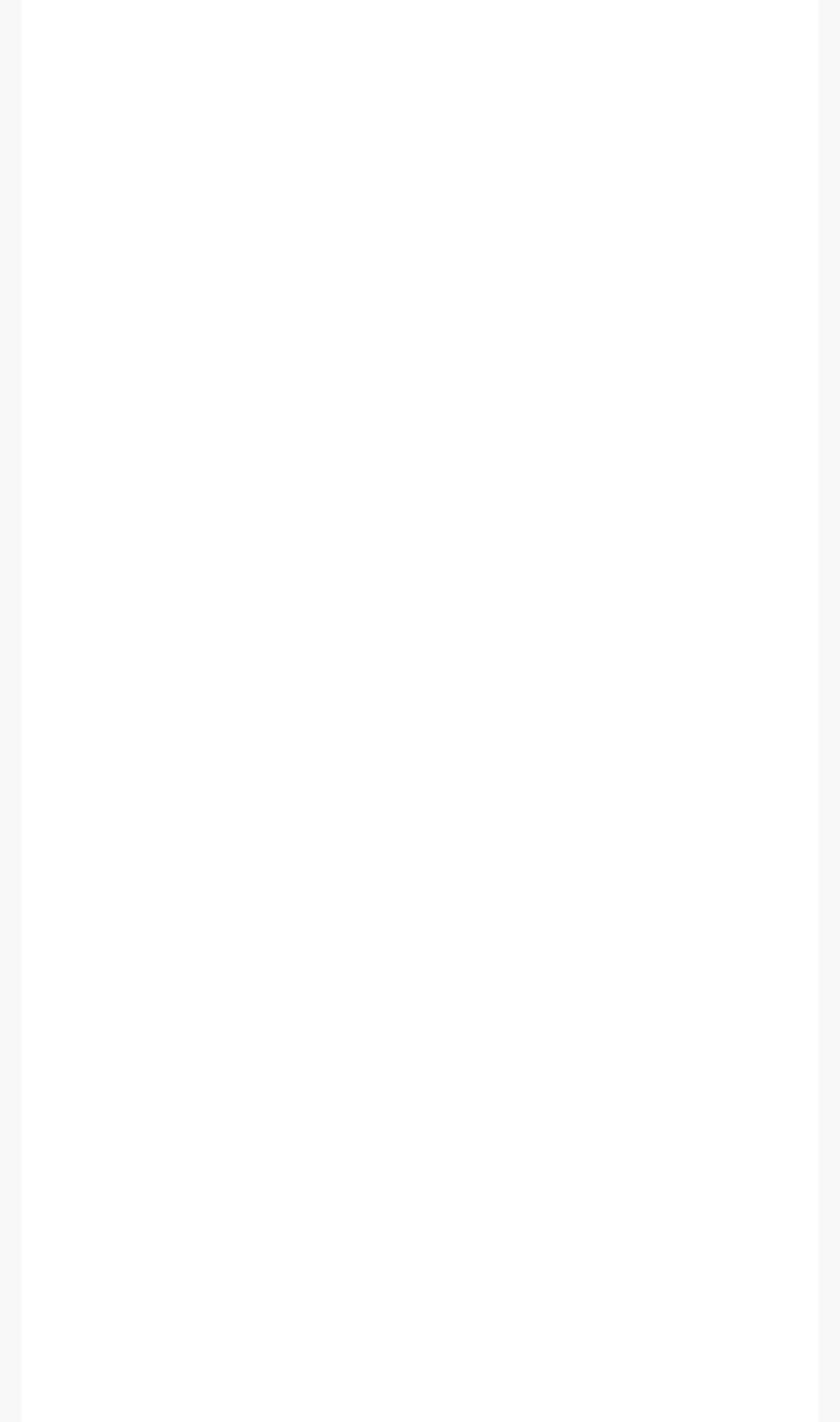Identify the bounding box of the HTML element described here: "0". Provide the coordinates as four float numbers between 0 and 1: [left, top, right, bottom].

[0.849, 0.38, 0.896, 0.398]